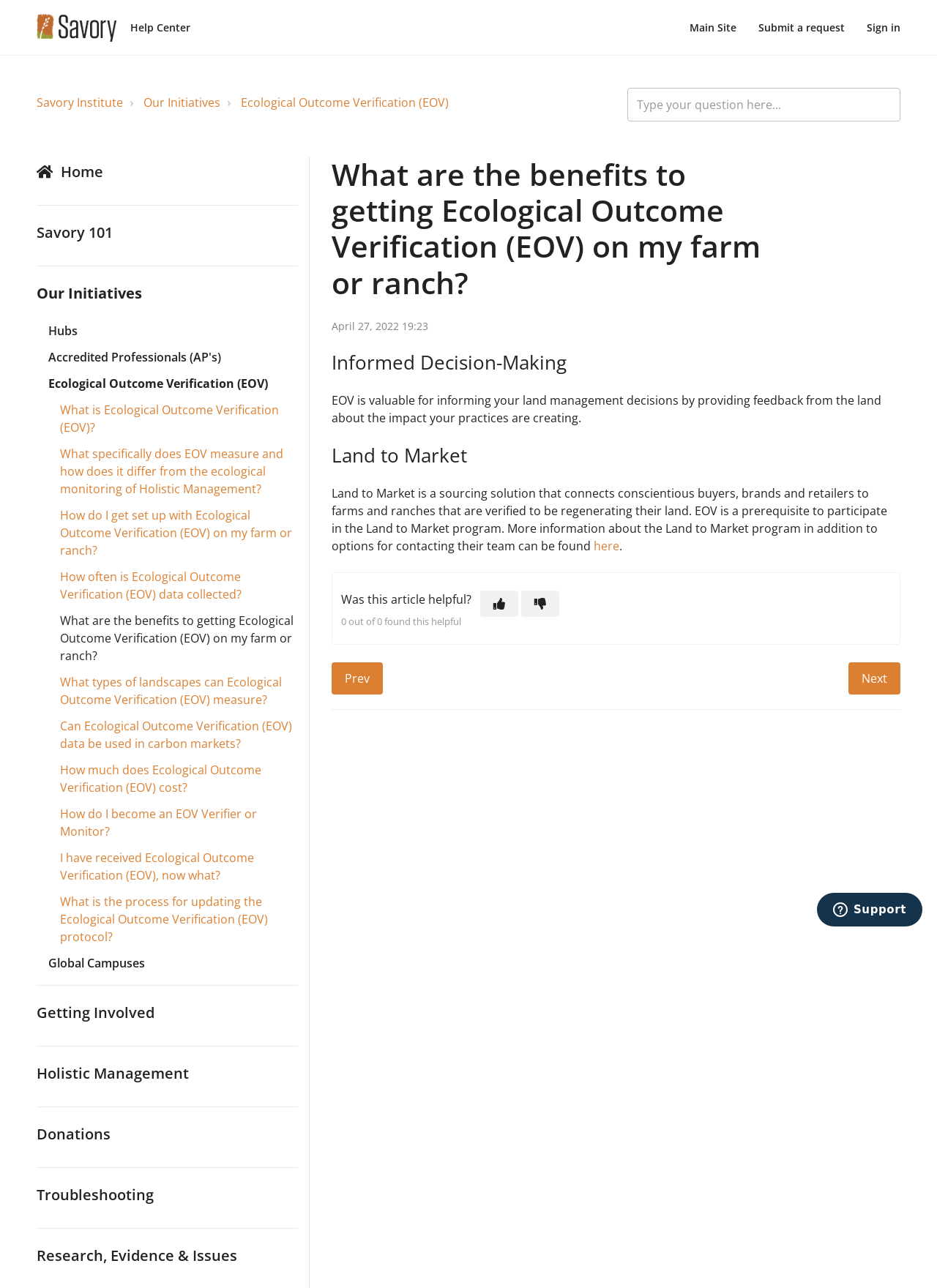What is the name of the institute?
Kindly offer a comprehensive and detailed response to the question.

The name of the institute can be found in the top-left corner of the webpage, where it says 'Savory Institute' in the logo and also in the list item 'Savory Institute'.